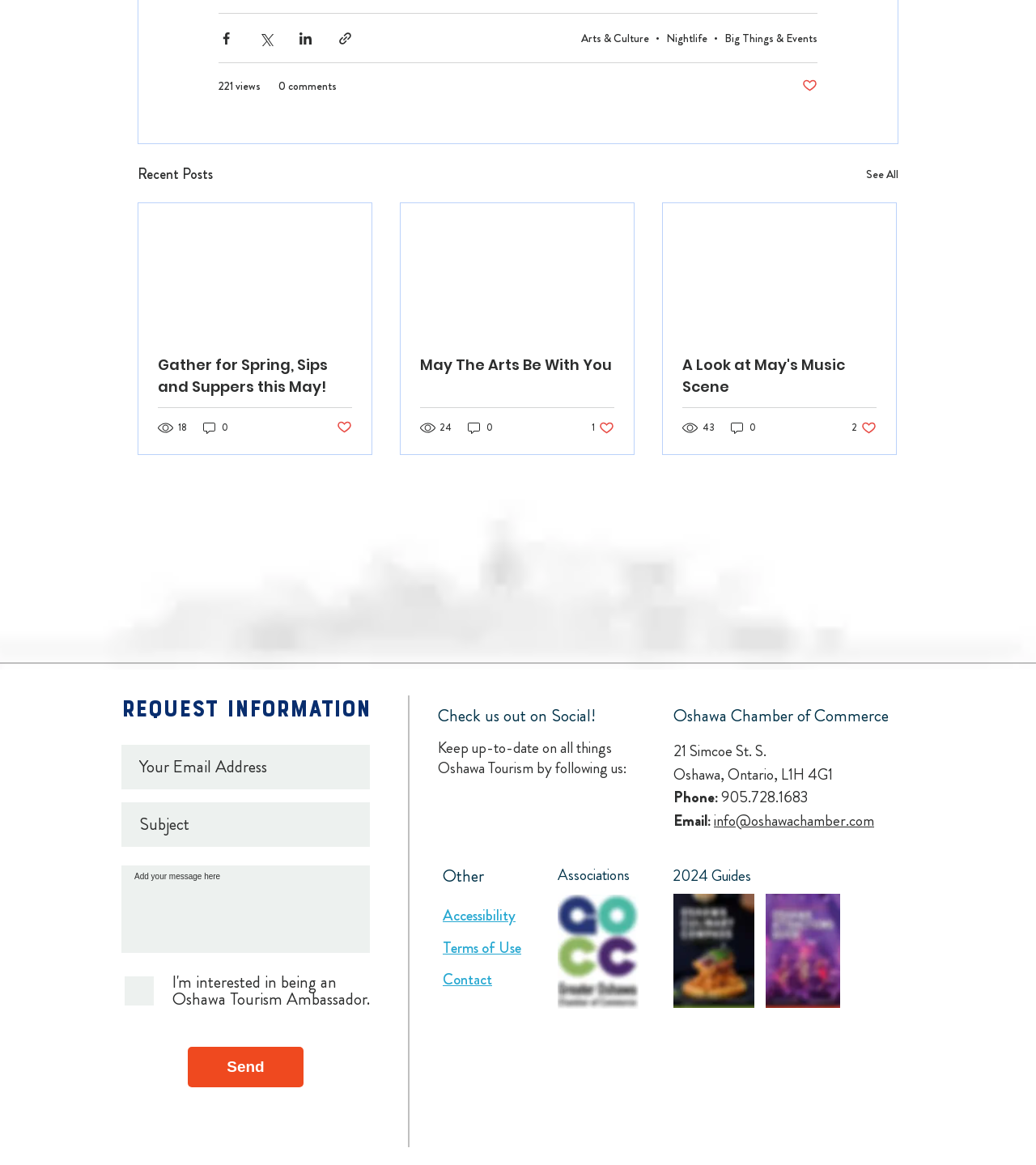Identify the bounding box coordinates for the element that needs to be clicked to fulfill this instruction: "View 'Recent Posts'". Provide the coordinates in the format of four float numbers between 0 and 1: [left, top, right, bottom].

[0.133, 0.14, 0.205, 0.16]